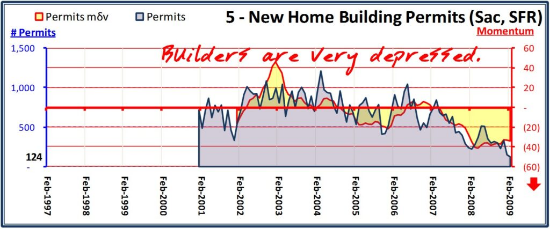What is the sentiment of builders according to the chart?
Refer to the image and give a detailed response to the question.

The chart prominently displays the phrase 'Builders are very depressed', which underscores the sentiment in the construction industry during this period, reflecting the diminished confidence among builders as the market struggles.